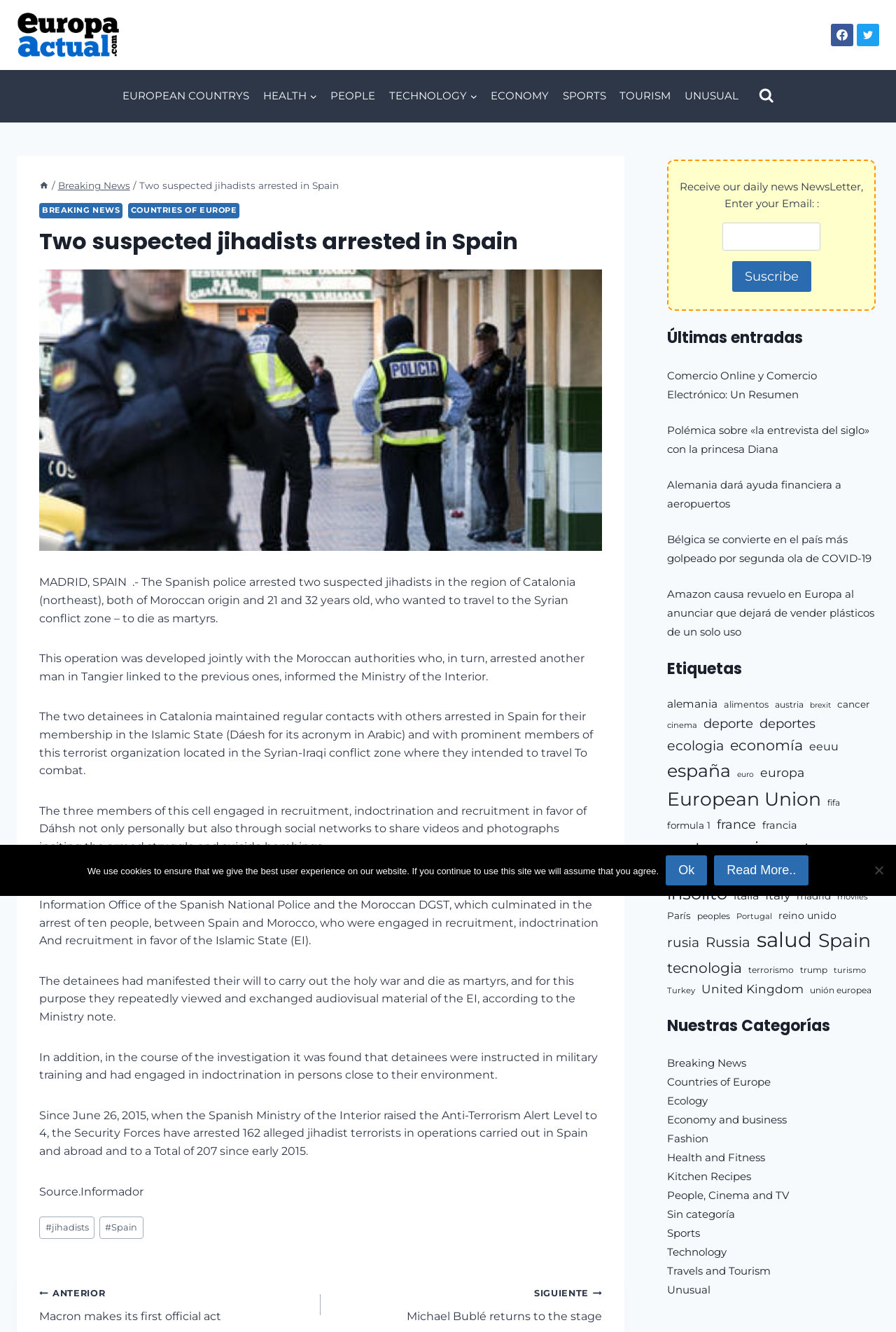Determine the bounding box coordinates of the area to click in order to meet this instruction: "Call the phone number".

None